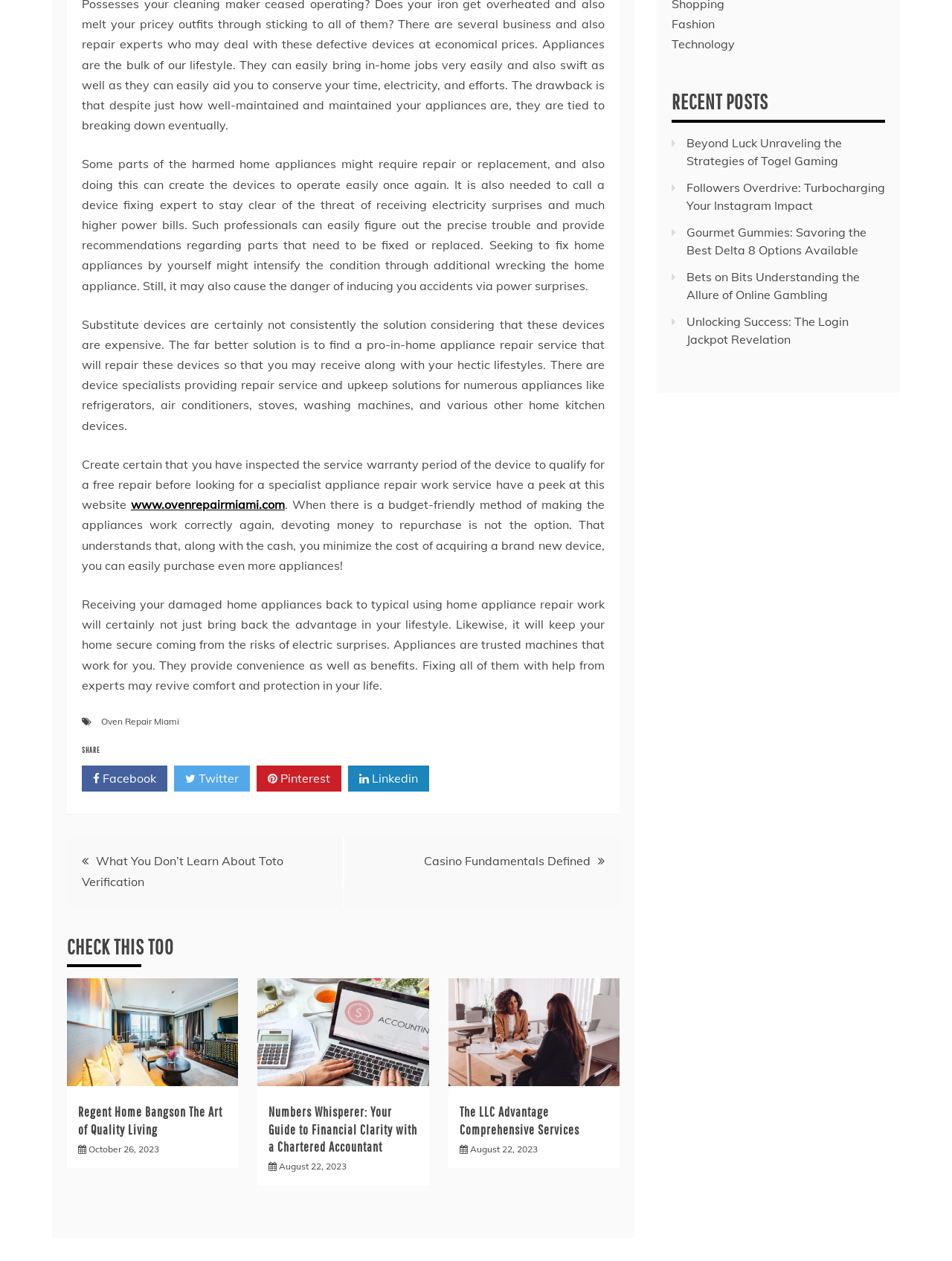Determine the bounding box for the UI element described here: "www.ovenrepairmiami.com".

[0.137, 0.394, 0.299, 0.406]